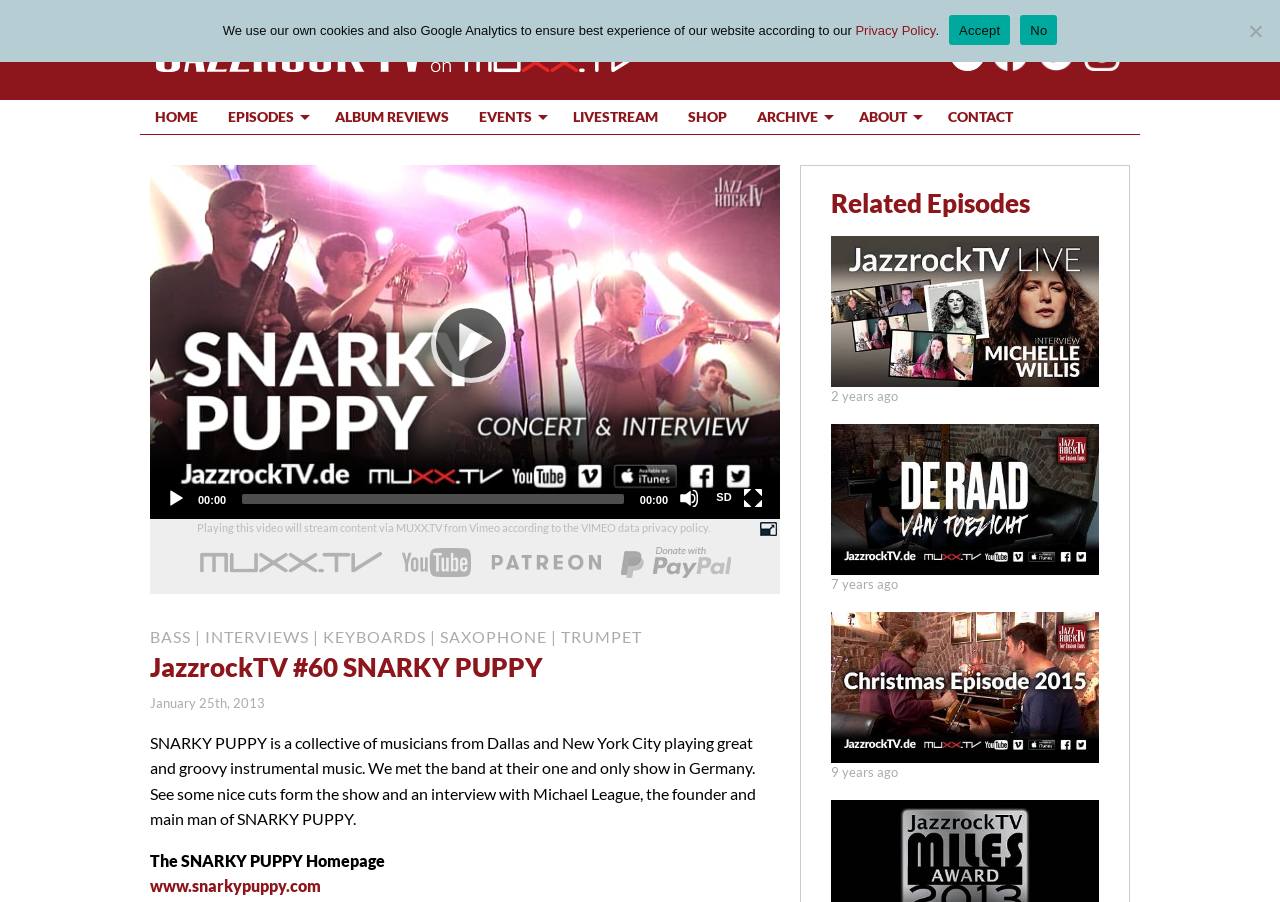Locate the bounding box coordinates of the clickable area to execute the instruction: "Visit the Facebook page". Provide the coordinates as four float numbers between 0 and 1, represented as [left, top, right, bottom].

[0.77, 0.061, 0.803, 0.082]